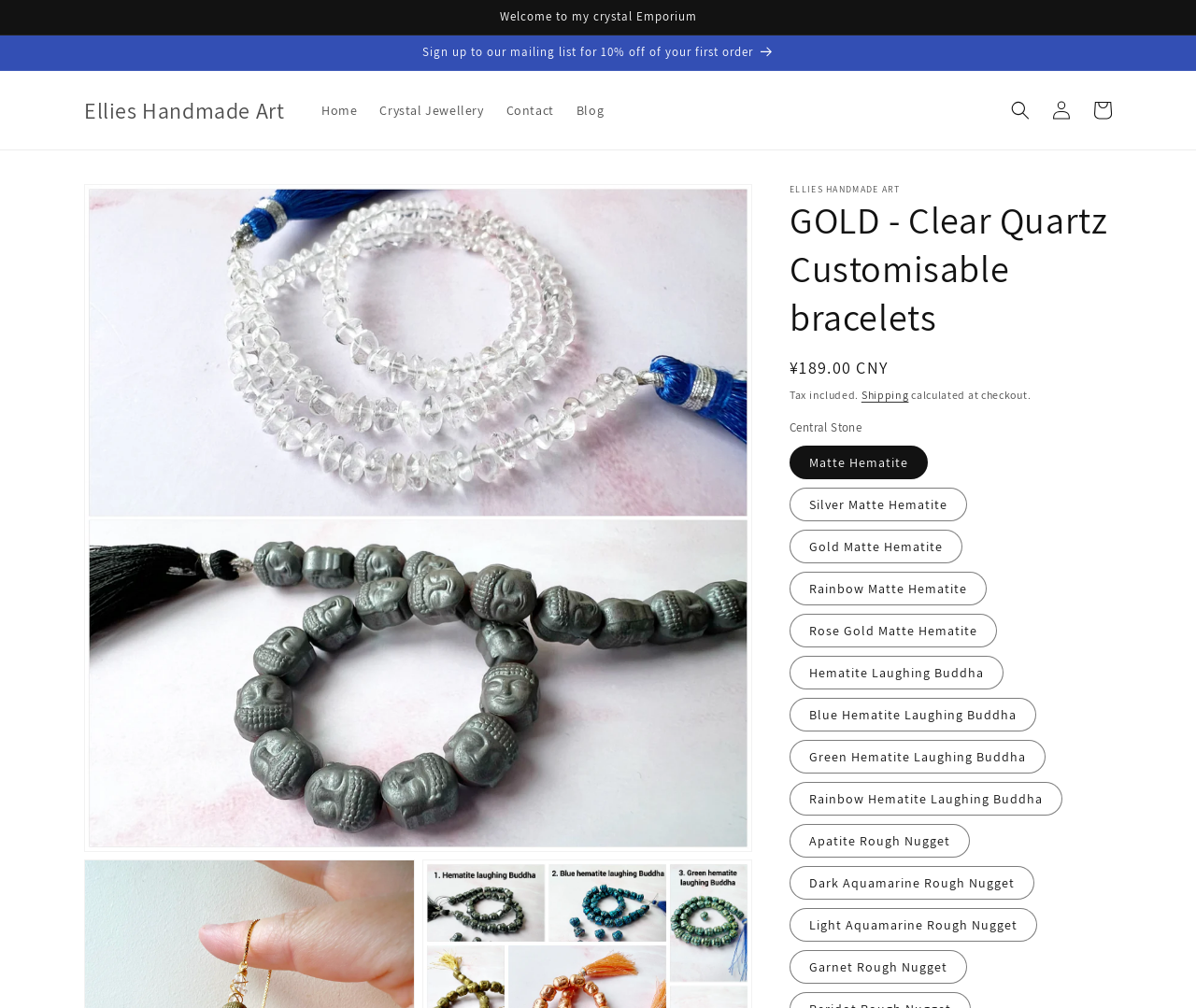From the screenshot, find the bounding box of the UI element matching this description: "Skip to product information". Supply the bounding box coordinates in the form [left, top, right, bottom], each a float between 0 and 1.

[0.07, 0.181, 0.165, 0.225]